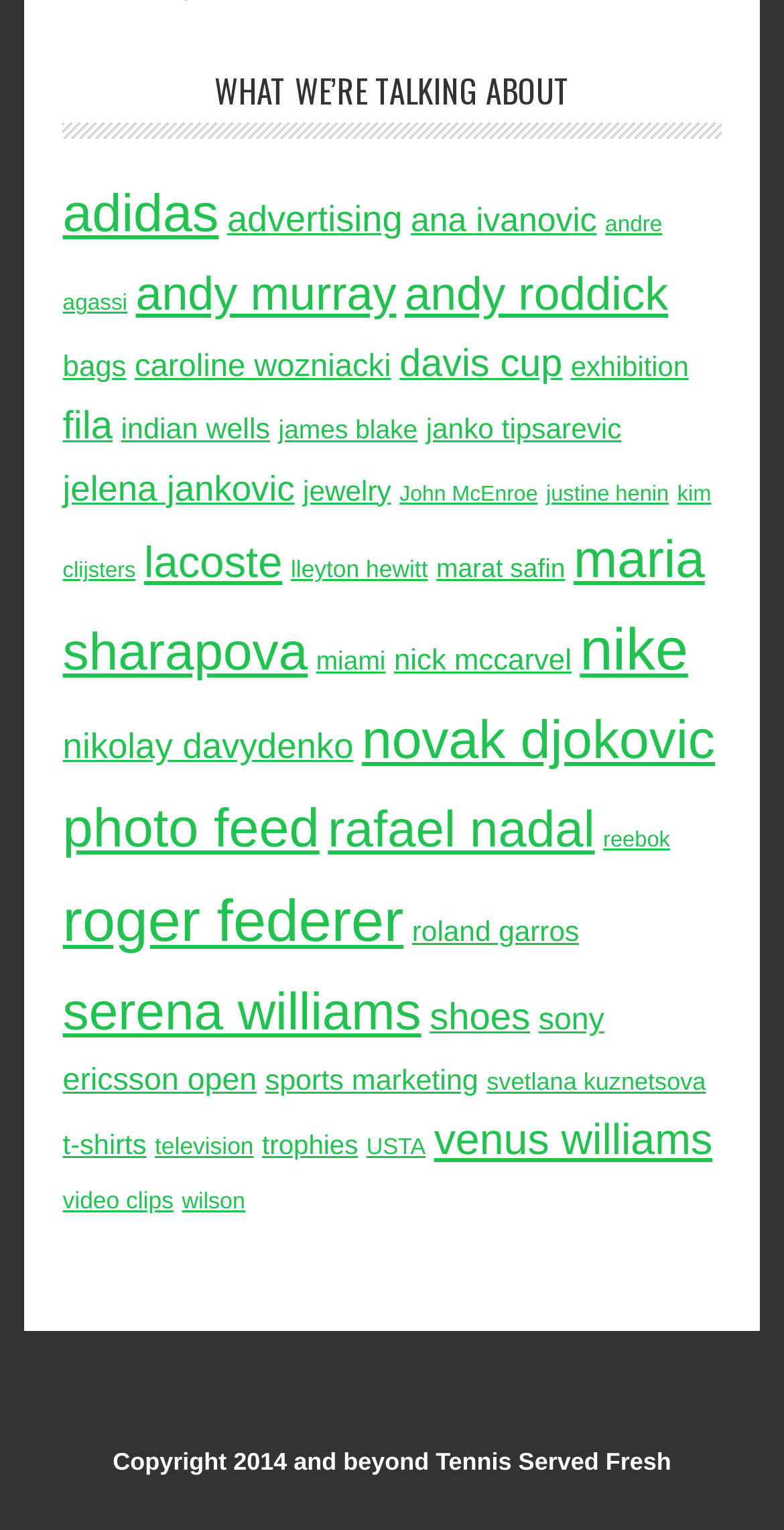Find the bounding box of the UI element described as: "sony ericsson open". The bounding box coordinates should be given as four float values between 0 and 1, i.e., [left, top, right, bottom].

[0.08, 0.656, 0.771, 0.717]